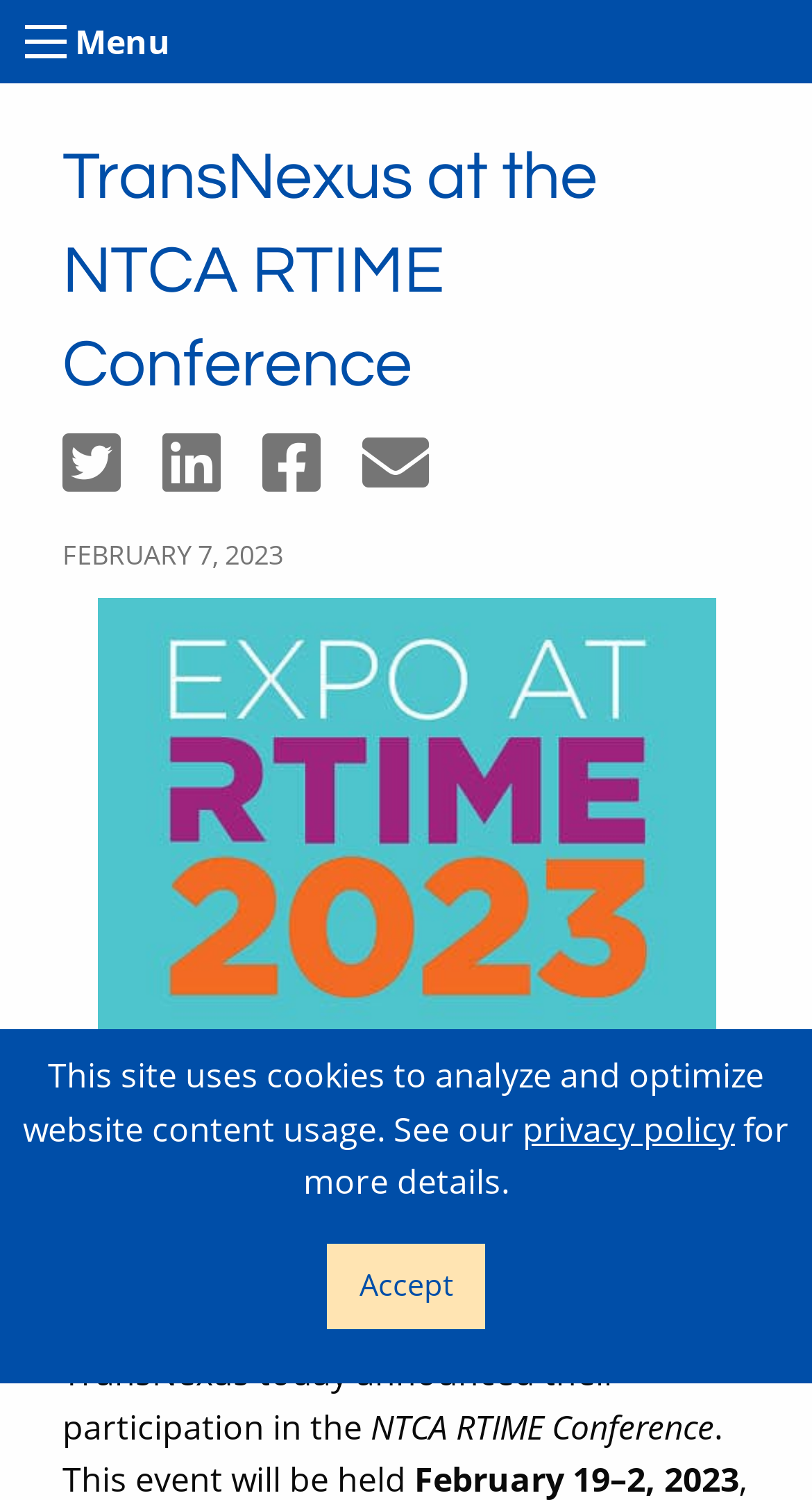What is the date of the NTCA RTIME Conference?
Using the information from the image, give a concise answer in one word or a short phrase.

FEBRUARY 7, 2023